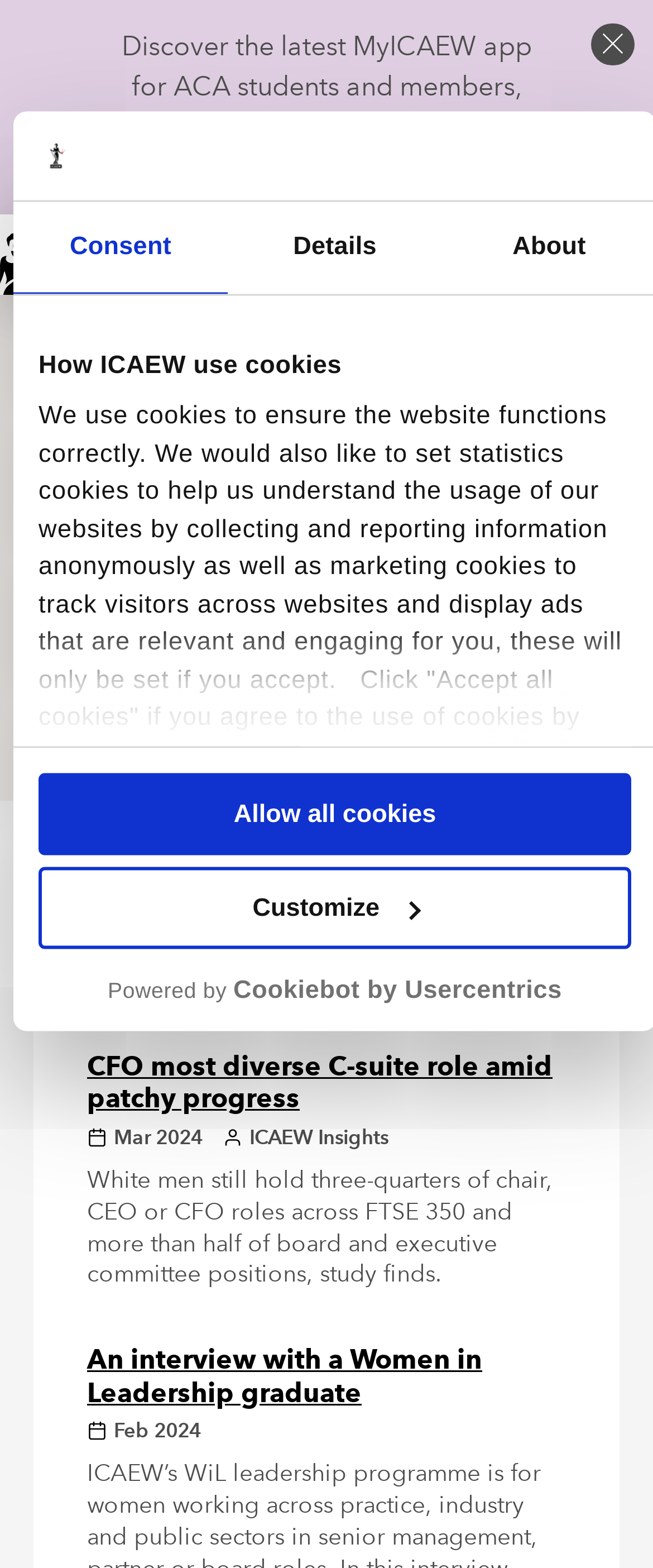Identify the bounding box coordinates for the element that needs to be clicked to fulfill this instruction: "Read Notice of Privacy Practice". Provide the coordinates in the format of four float numbers between 0 and 1: [left, top, right, bottom].

None